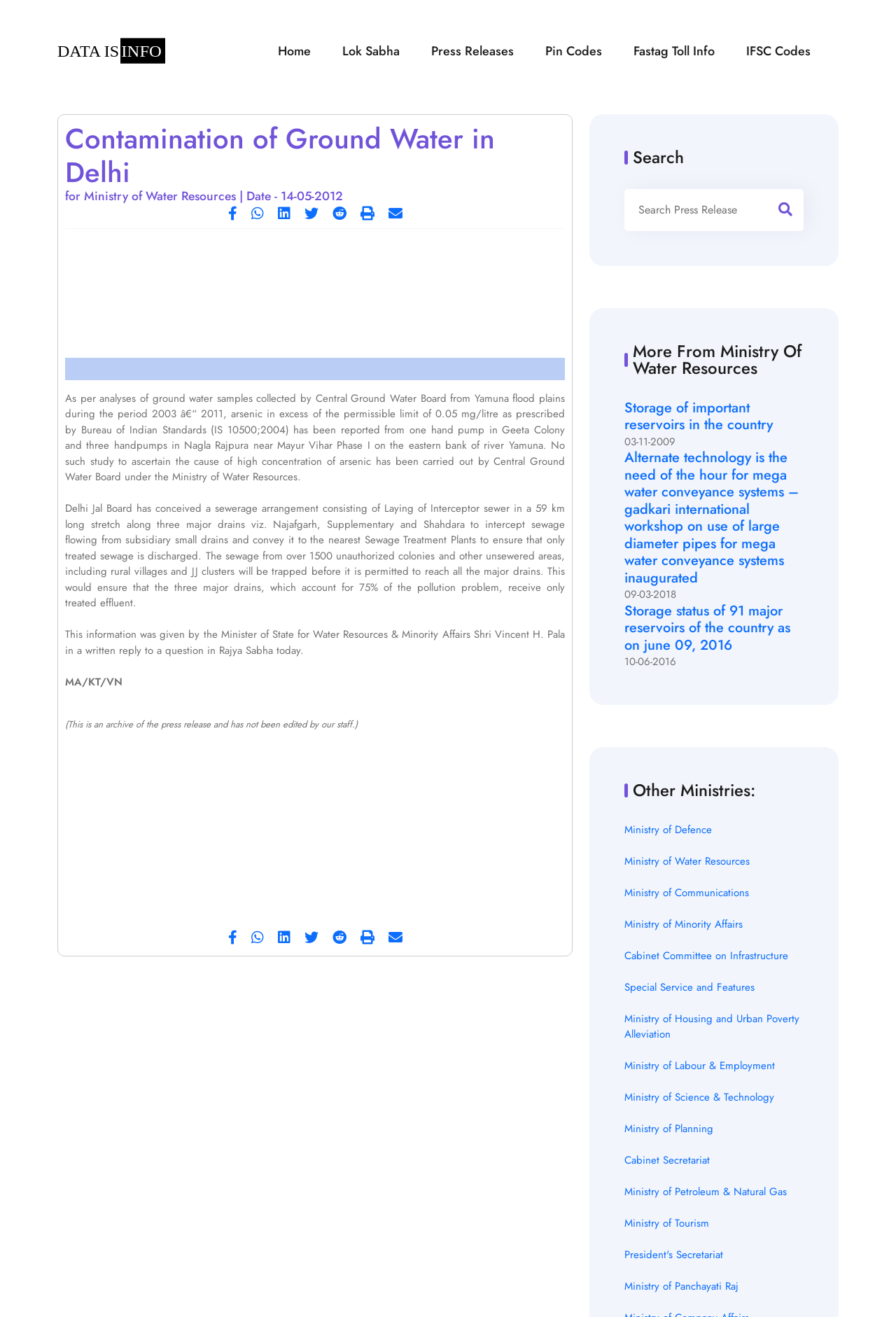What is the permissible limit of arsenic in ground water as prescribed by Bureau of Indian Standards?
Provide an in-depth and detailed explanation in response to the question.

The question asks about the permissible limit of arsenic in ground water as prescribed by Bureau of Indian Standards. By reading the text content of the webpage, specifically the paragraph 'As per analyses of ground water samples...', we can find the answer to be '0.05 mg/litre'.